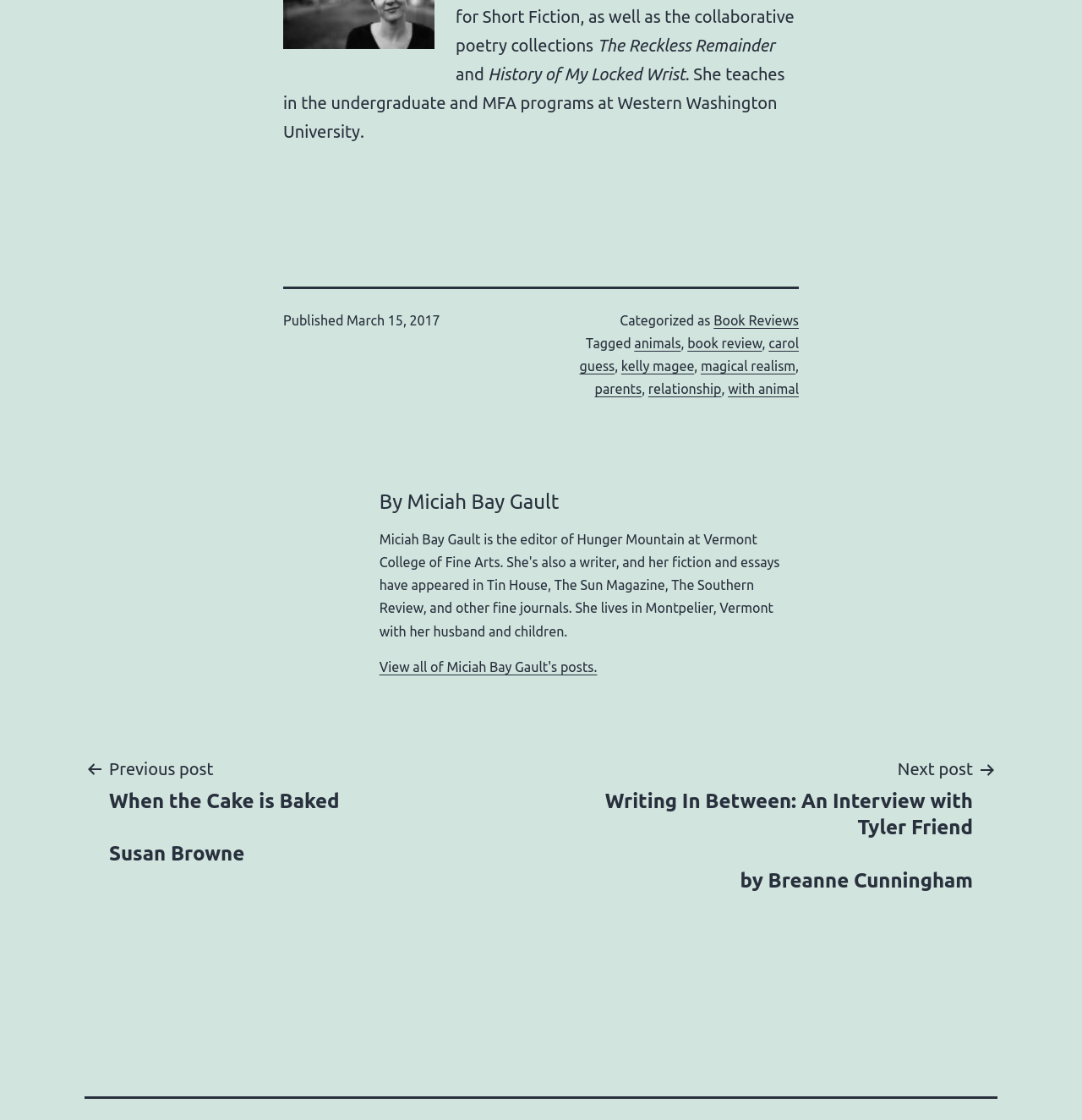Who is the author of the post?
Based on the image, give a one-word or short phrase answer.

Miciah Bay Gault